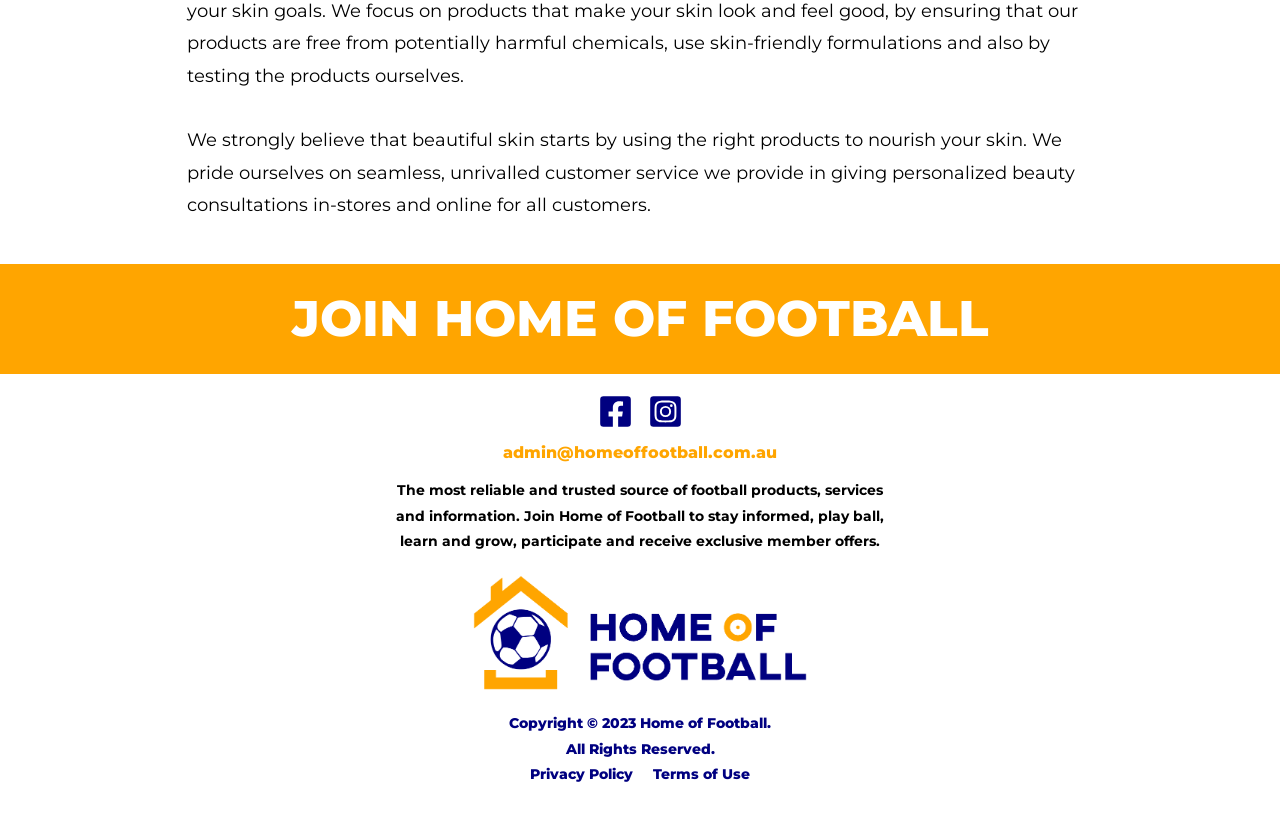What are the two links provided at the bottom of the webpage?
Provide an in-depth and detailed explanation in response to the question.

The two links provided at the bottom of the webpage are 'Privacy Policy' and 'Terms of Use', which can be found in the link elements with the corresponding text.